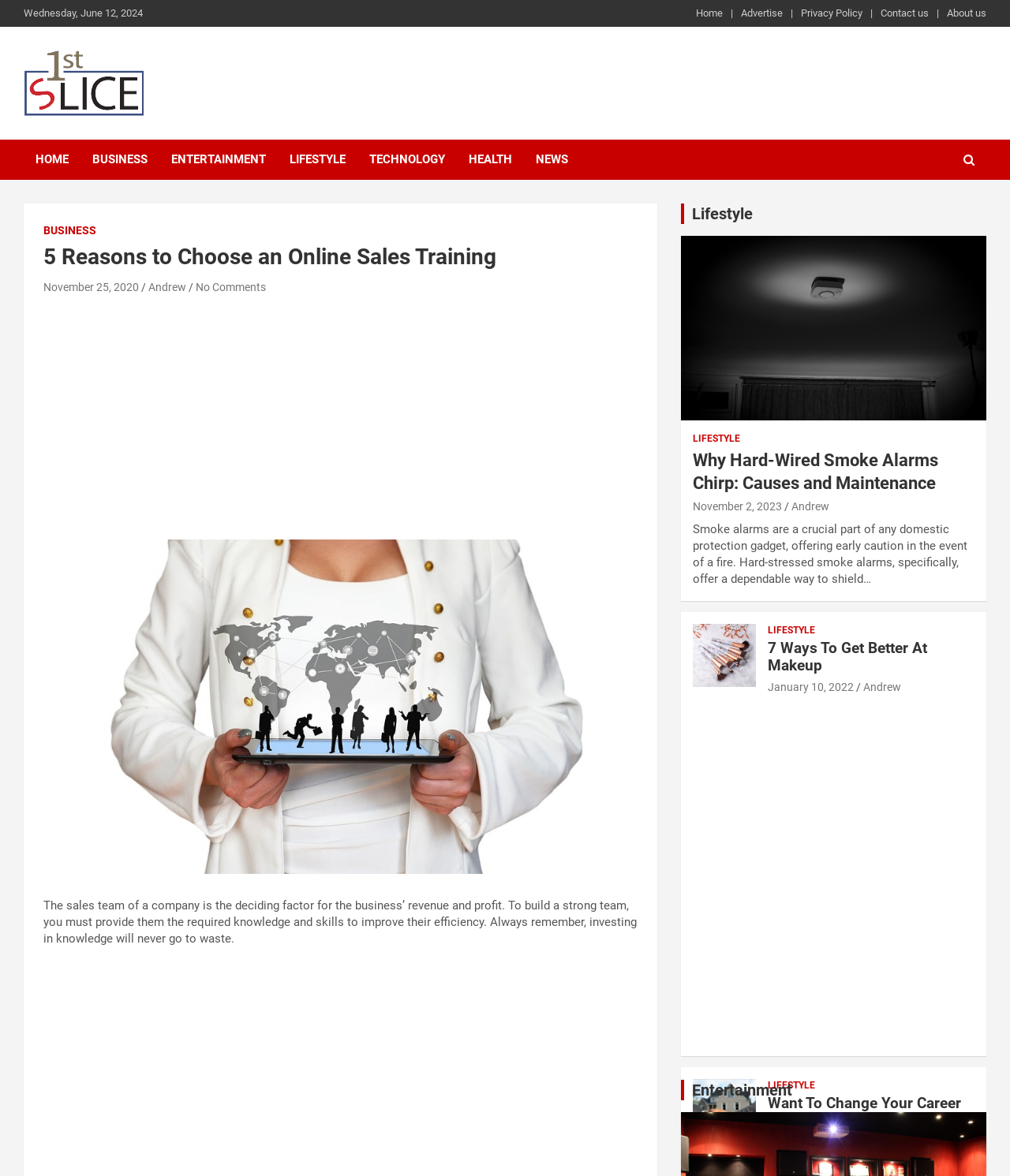Determine the bounding box coordinates of the region I should click to achieve the following instruction: "Click on the 'Home' link". Ensure the bounding box coordinates are four float numbers between 0 and 1, i.e., [left, top, right, bottom].

[0.689, 0.005, 0.716, 0.018]